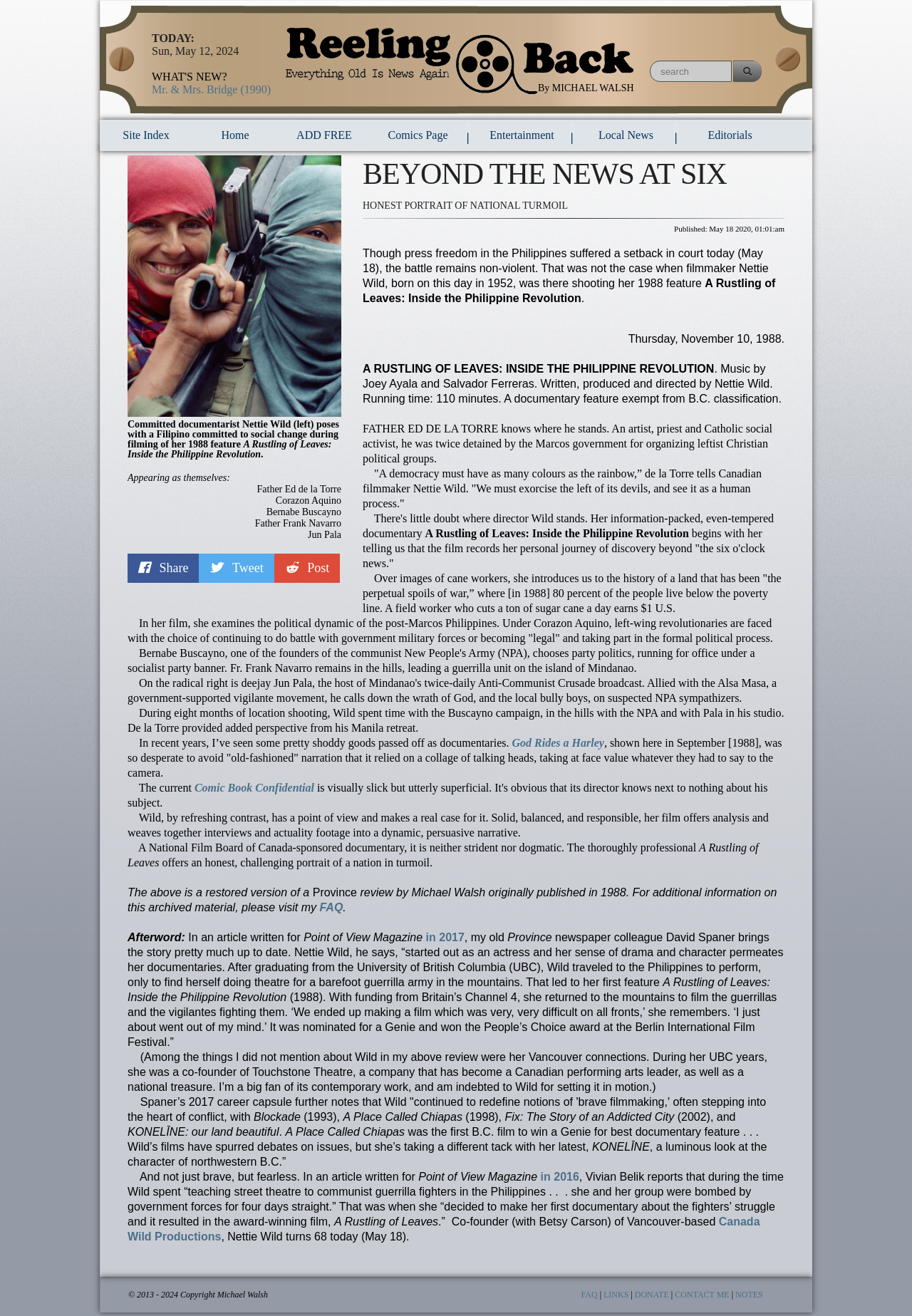Please identify the coordinates of the bounding box that should be clicked to fulfill this instruction: "Read the article 'A Rustling of Leaves: Inside the Philippine Revolution'".

[0.398, 0.211, 0.85, 0.231]